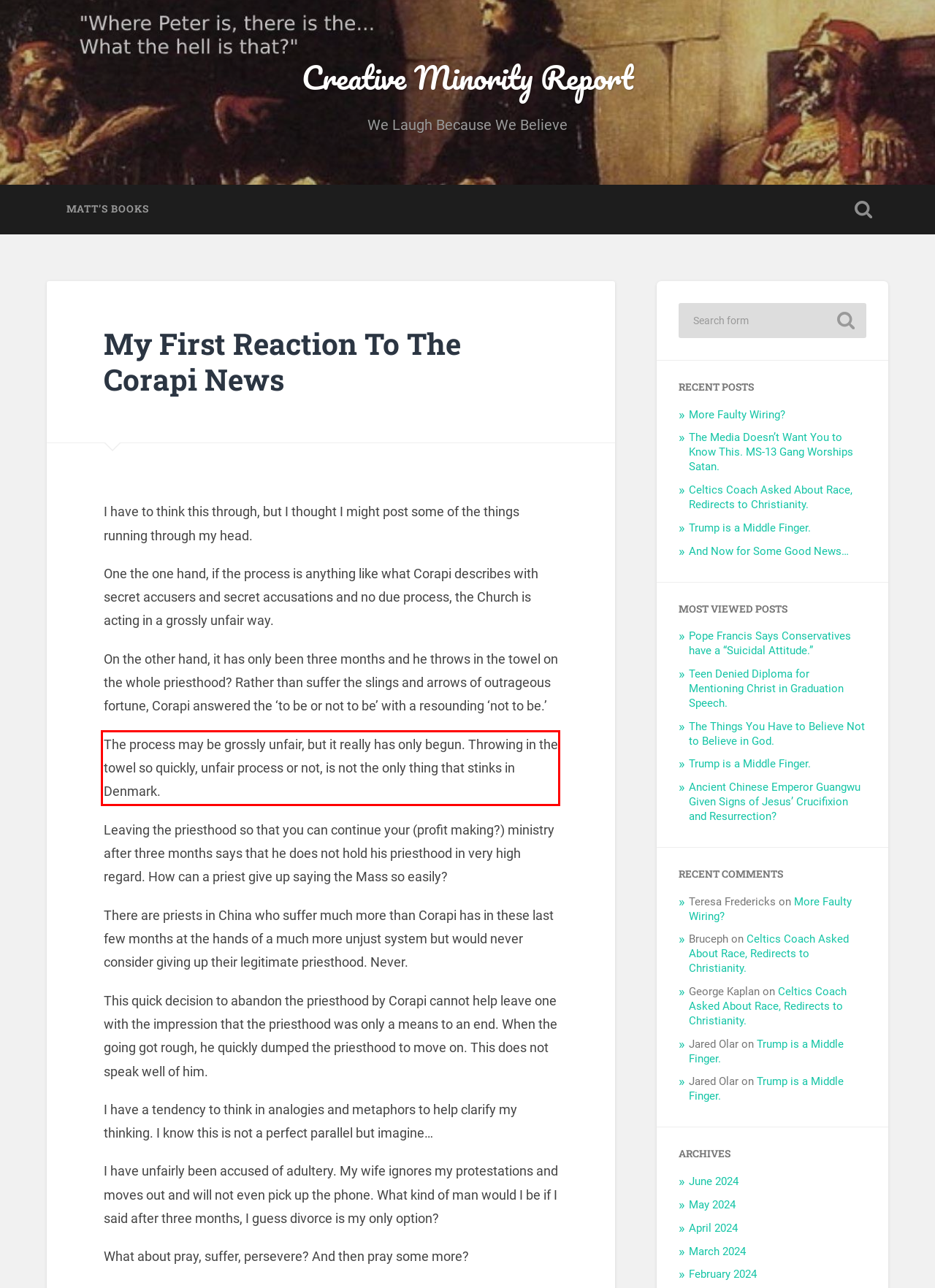Look at the provided screenshot of the webpage and perform OCR on the text within the red bounding box.

The process may be grossly unfair, but it really has only begun. Throwing in the towel so quickly, unfair process or not, is not the only thing that stinks in Denmark.